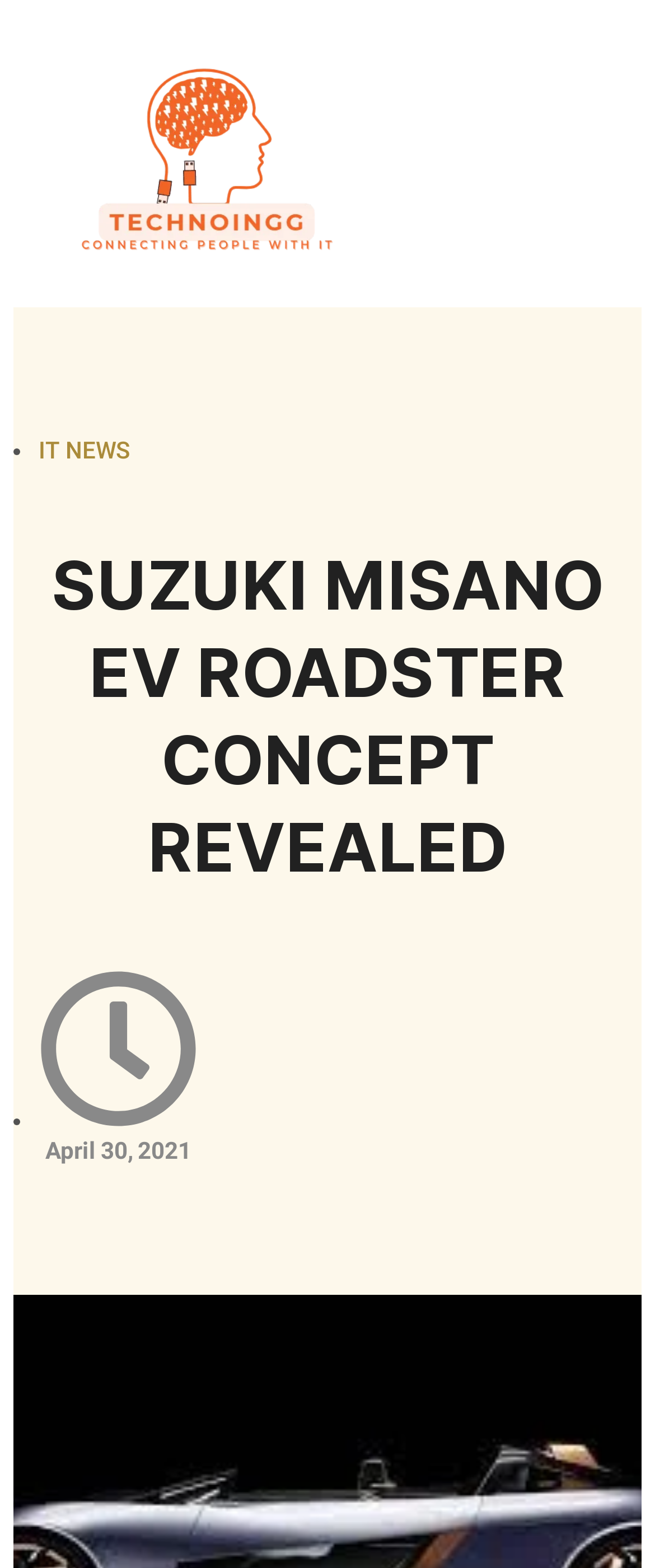Produce an extensive caption that describes everything on the webpage.

The webpage is about the Suzuki Misano EV roadster concept, a commissioned design from the Istituto Europeo di Design in Turin, Italy. At the top of the page, there is a large image taking up most of the width, likely showcasing the concept car. Below the image, there is a link on the left side, followed by a list marker, a bullet point, and a link labeled "IT NEWS". 

The main heading, "SUZUKI MISANO EV ROADSTER CONCEPT REVEALED", is centered on the page, spanning almost the entire width. Below the heading, there is another list marker, a bullet point, and a link displaying the date "April 30, 2021". The date is further detailed with a time element, although the exact time is not specified.